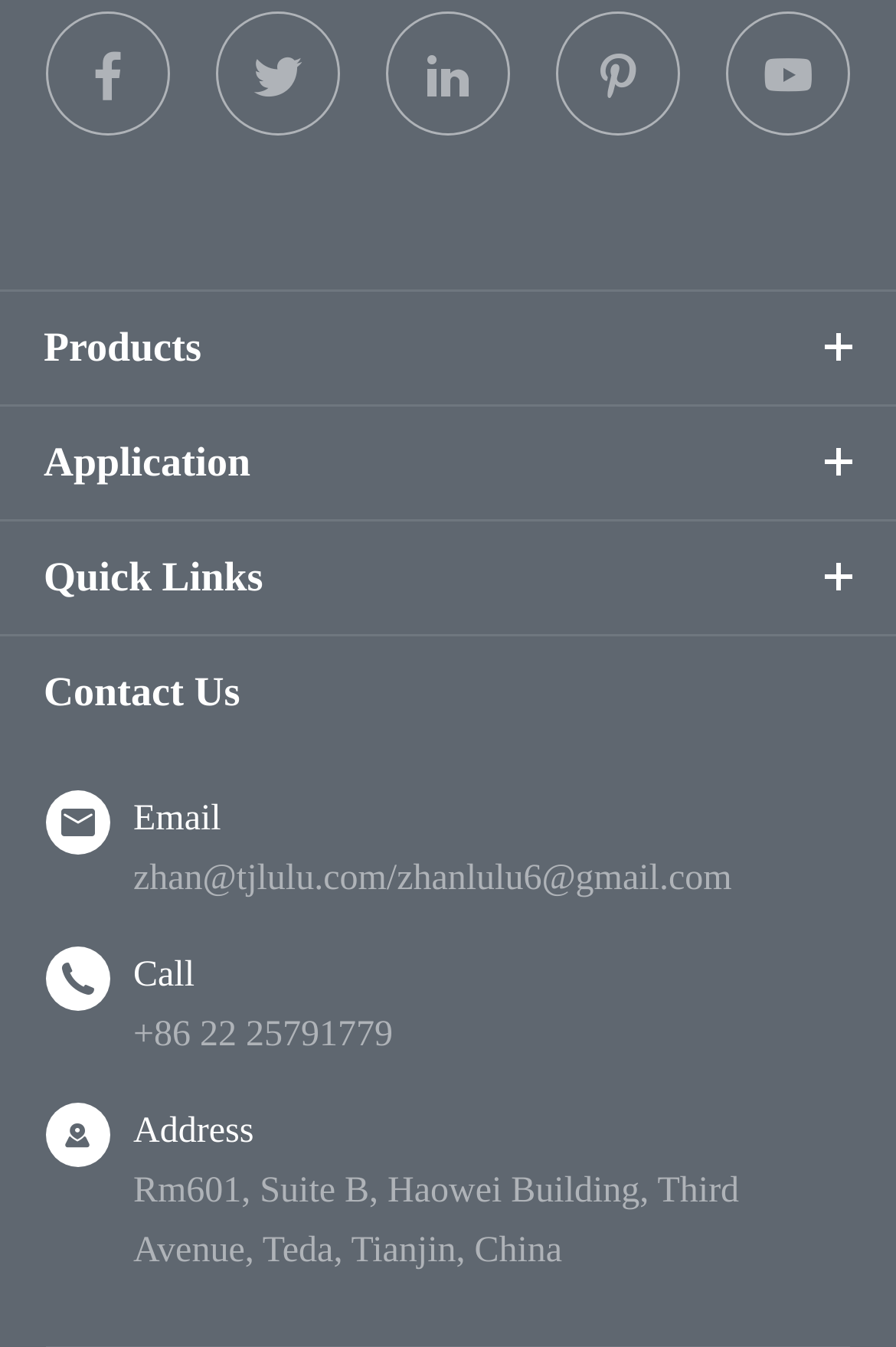Provide the bounding box coordinates for the specified HTML element described in this description: "Upthegrove46268". The coordinates should be four float numbers ranging from 0 to 1, in the format [left, top, right, bottom].

None